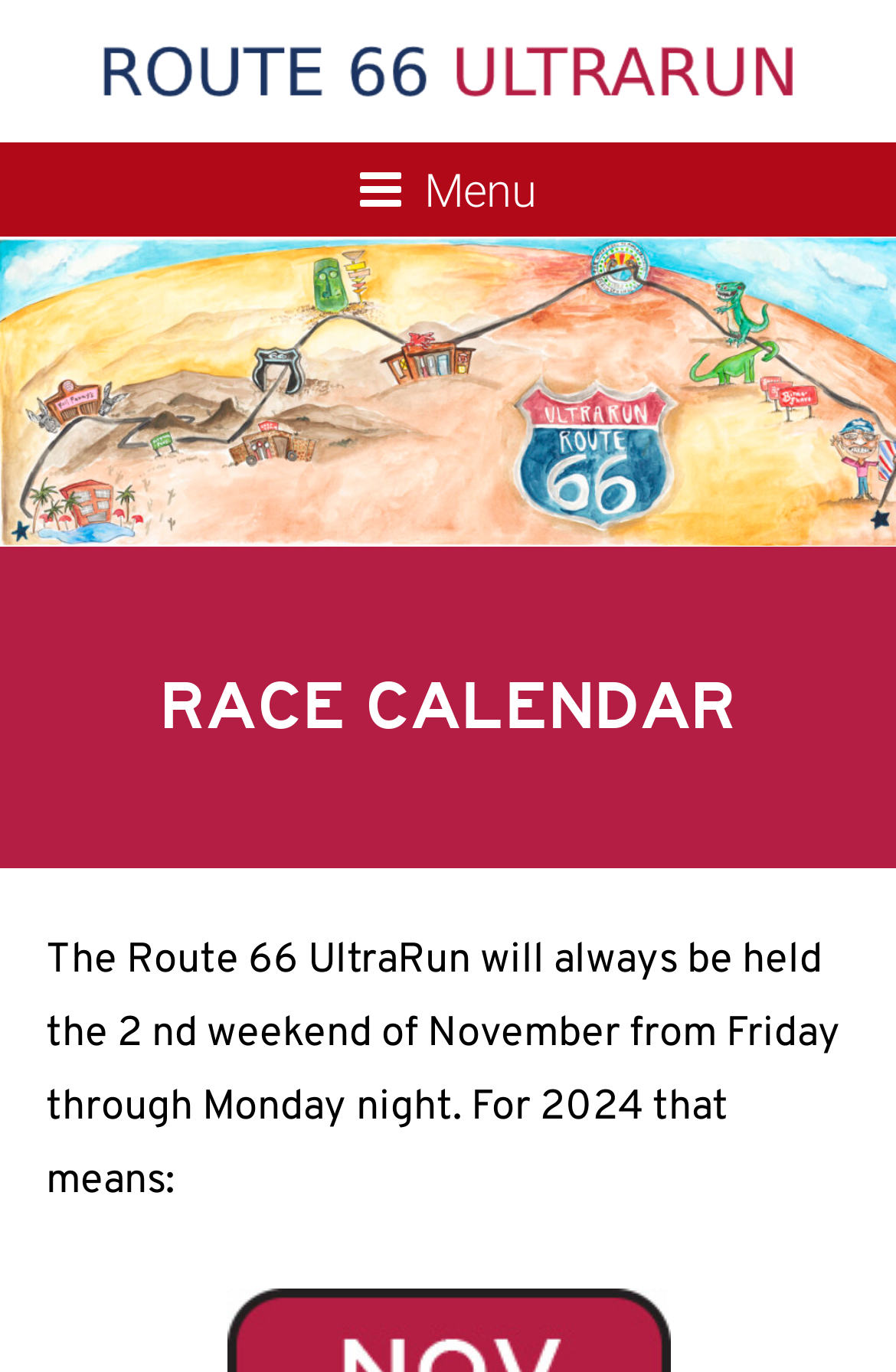Locate the bounding box coordinates of the UI element described by: "alt="Route66 Ultra Run"". The bounding box coordinates should consist of four float numbers between 0 and 1, i.e., [left, top, right, bottom].

[0.115, 0.033, 0.885, 0.067]